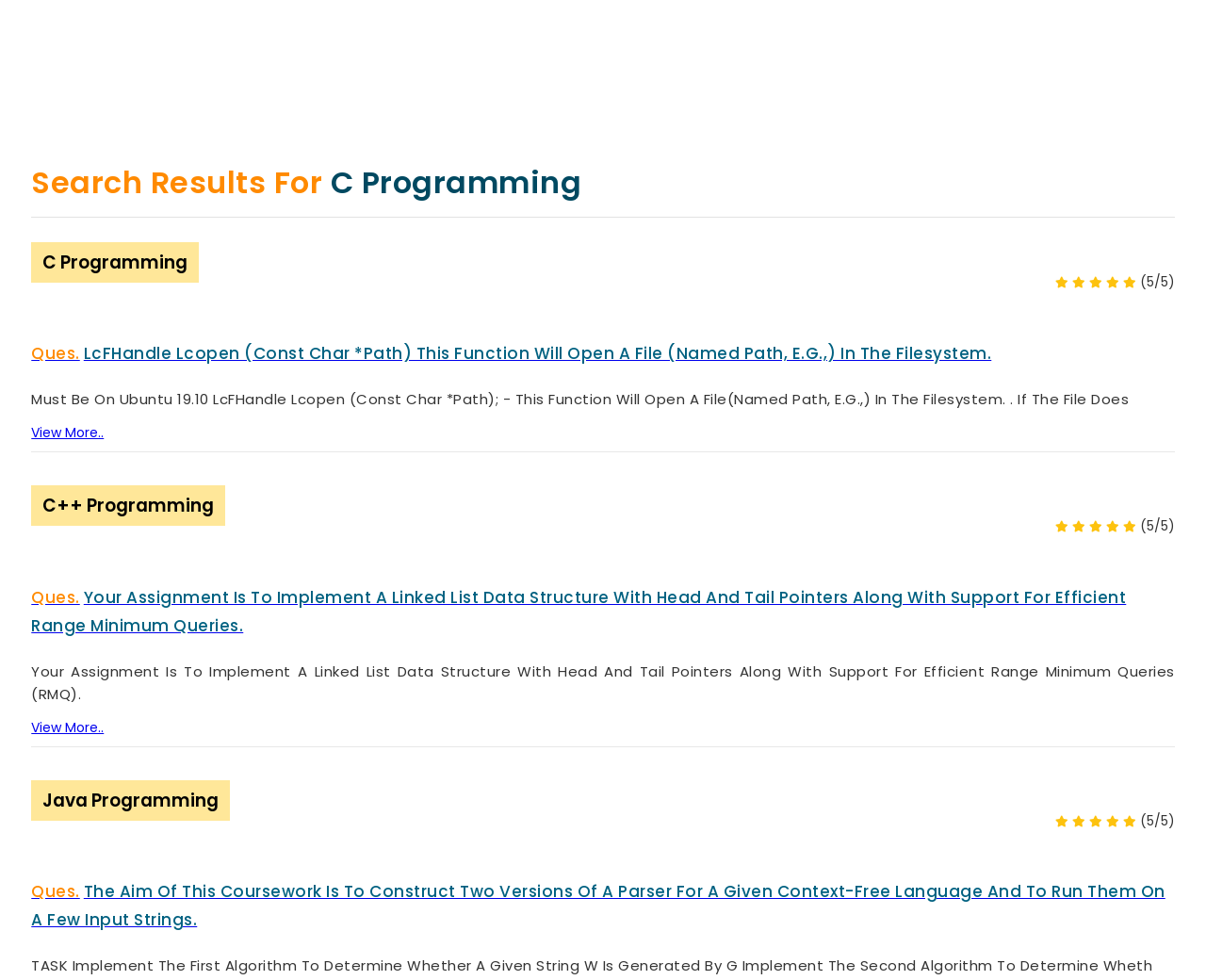Identify the bounding box coordinates of the section that should be clicked to achieve the task described: "Login to your account".

[0.615, 0.159, 0.66, 0.178]